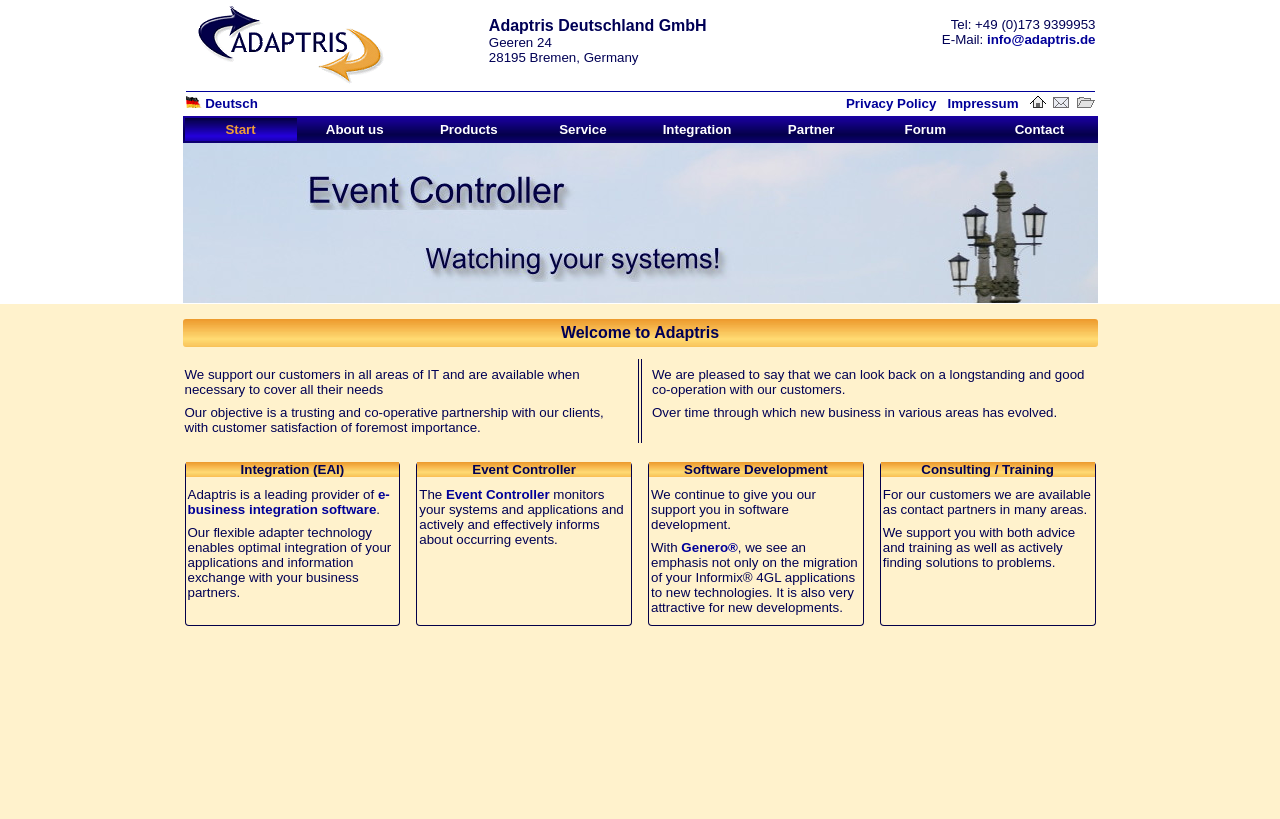Please find the bounding box coordinates of the element that must be clicked to perform the given instruction: "Click on the 'Contact' link". The coordinates should be four float numbers from 0 to 1, i.e., [left, top, right, bottom].

[0.768, 0.144, 0.856, 0.172]